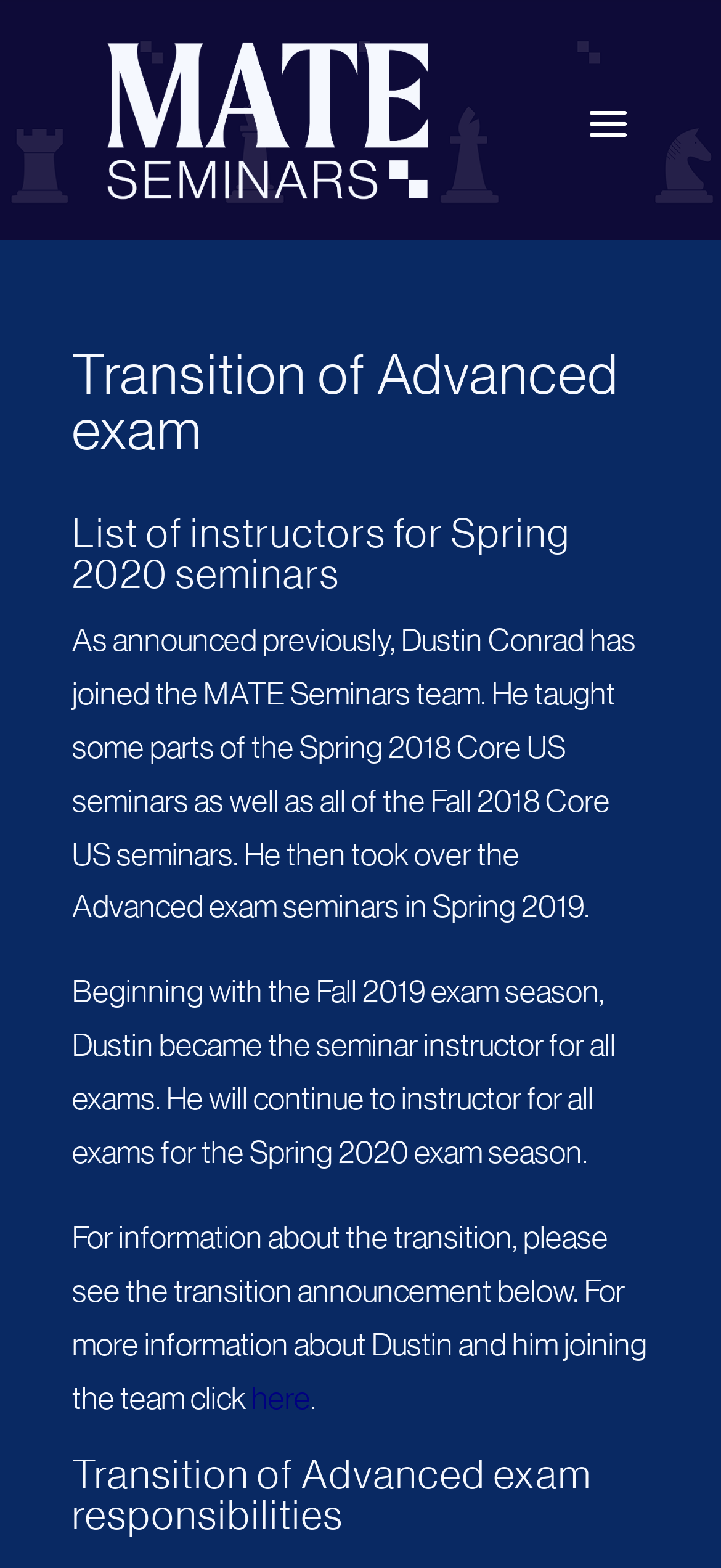Based on the image, give a detailed response to the question: What is the topic of the seminars mentioned on the webpage?

I determined the topic of the seminars by reading the heading elements, specifically the one that says 'Transition of Advanced exam responsibilities' and the one that says 'List of instructors for Spring 2020 seminars'.